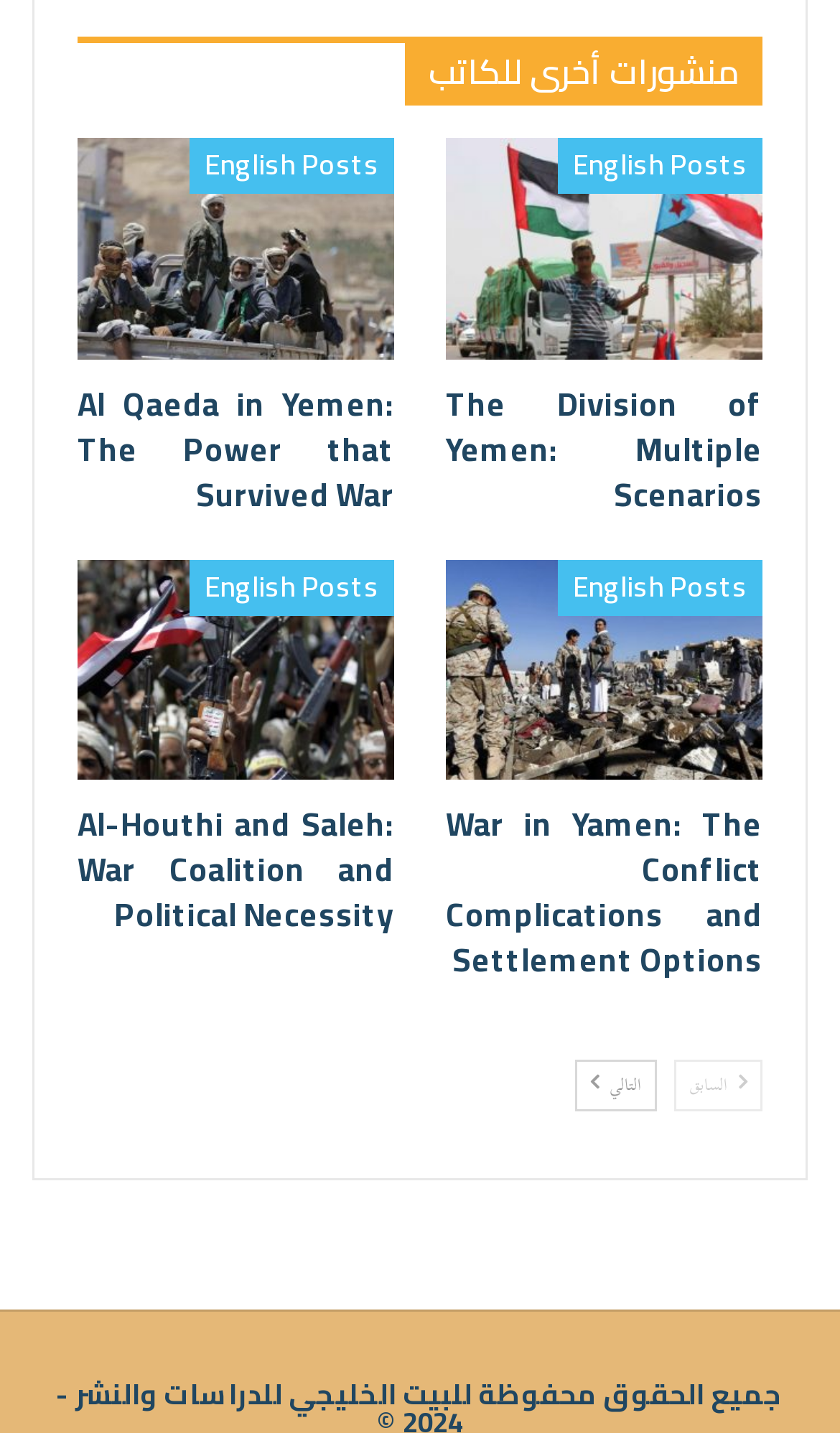Please locate the bounding box coordinates of the element that should be clicked to complete the given instruction: "Click on 'War in Yamen: The Conflict Complications and Settlement Options'".

[0.531, 0.351, 0.908, 0.506]